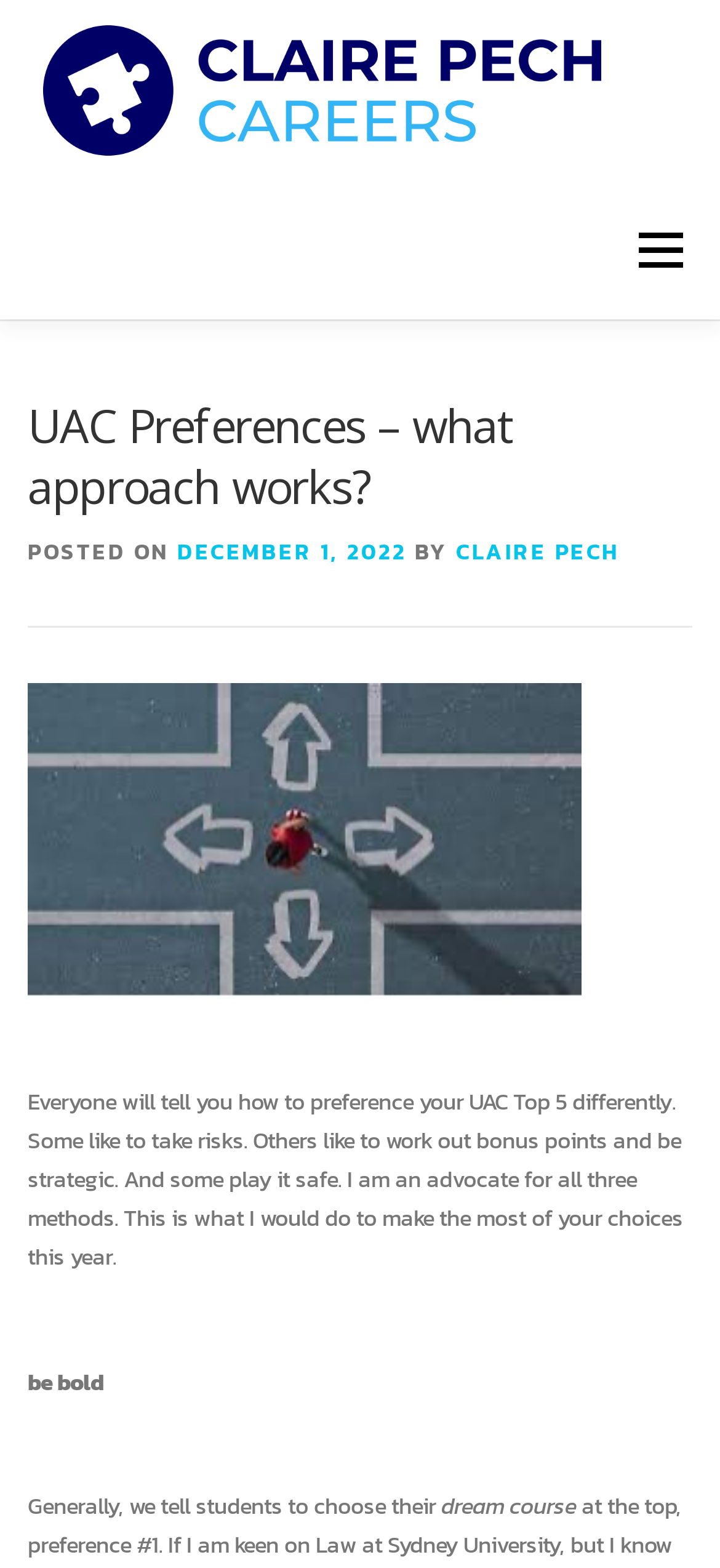Using the details in the image, give a detailed response to the question below:
How many navigation links are there?

There are 5 navigation links located at the top of the page, which are 'HOME', 'ABOUT', 'SERVICES', 'BLOG', and 'CONTACT'.